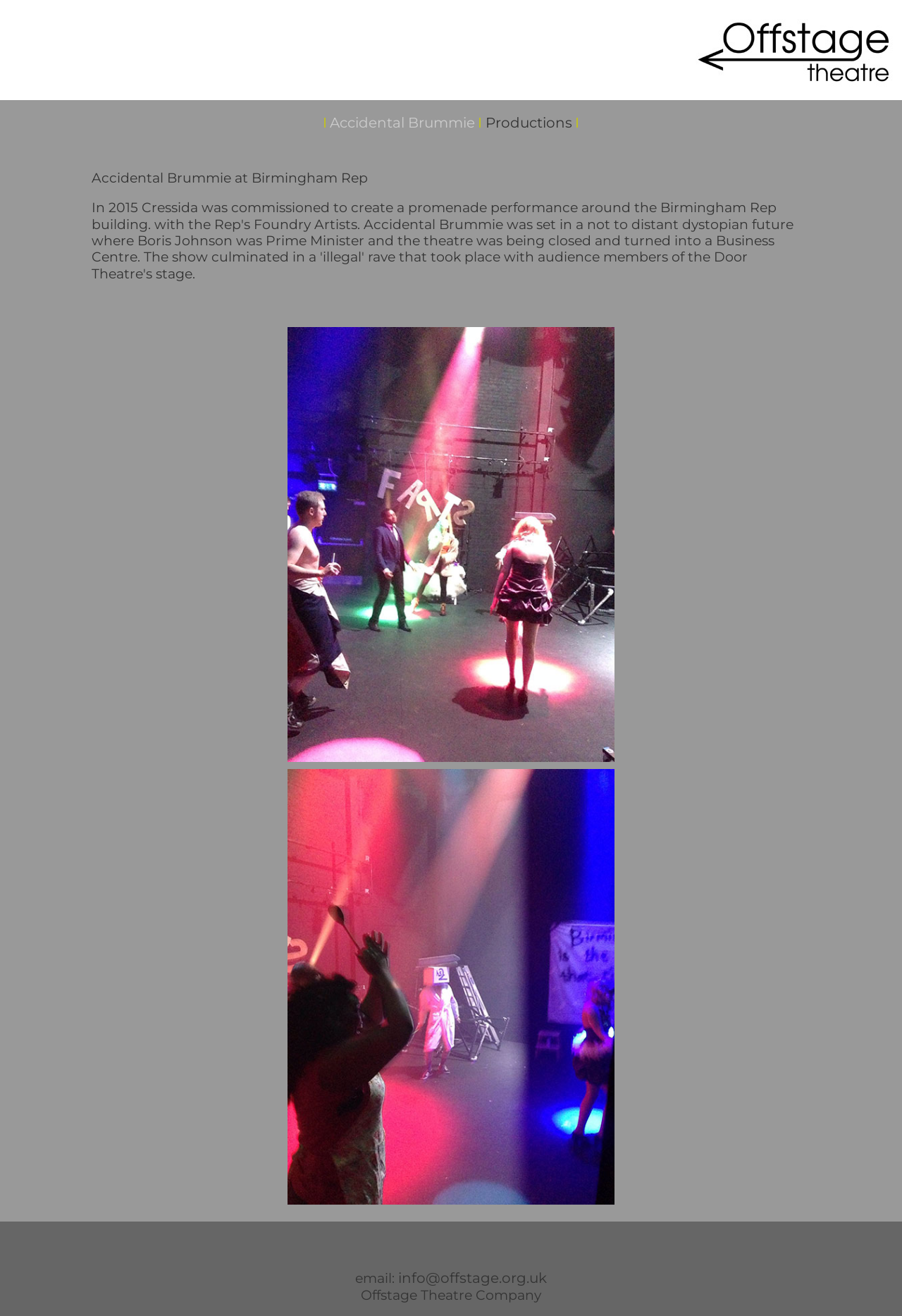Respond with a single word or phrase for the following question: 
What is the logo of the theatre company?

offstage-logo